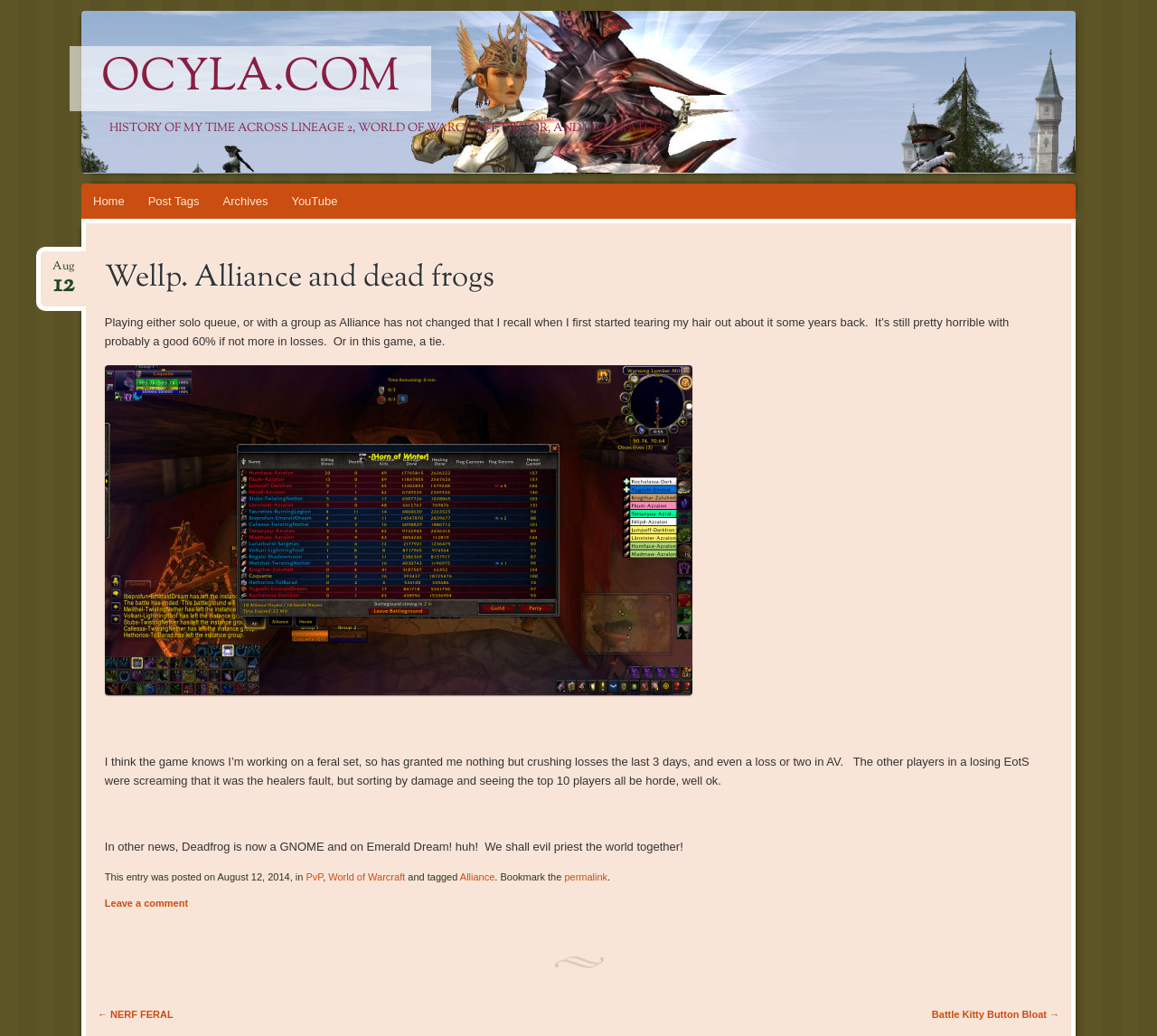Locate the bounding box coordinates of the area that needs to be clicked to fulfill the following instruction: "Go to the previous post 'NERF FERAL'". The coordinates should be in the format of four float numbers between 0 and 1, namely [left, top, right, bottom].

[0.084, 0.973, 0.15, 0.984]